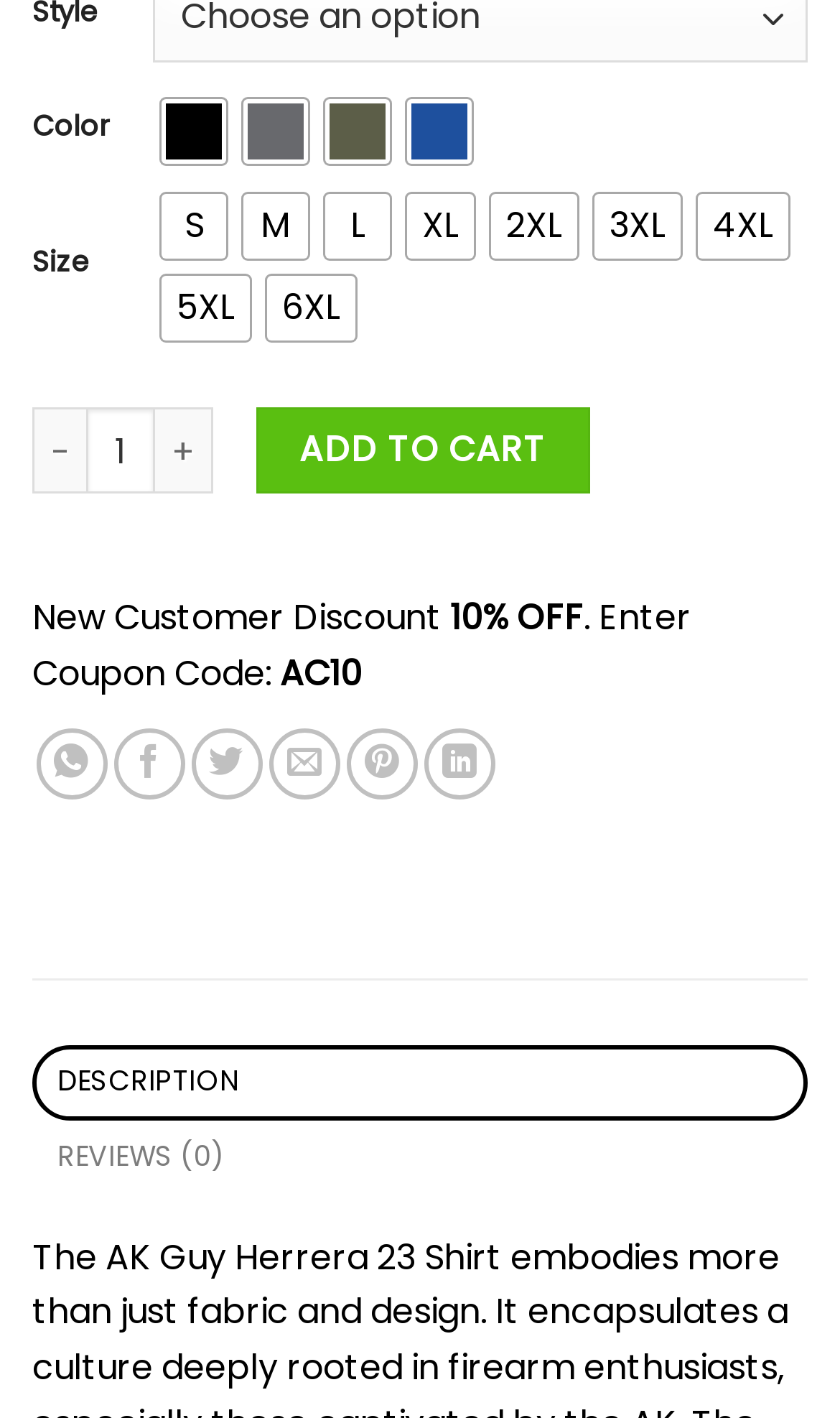How many color options are available?
Ensure your answer is thorough and detailed.

I counted the number of radio buttons under the 'Color' label, which are 'Black', 'Dark Heather', 'Military Green', 'Royal', and found that there are 5 color options available.